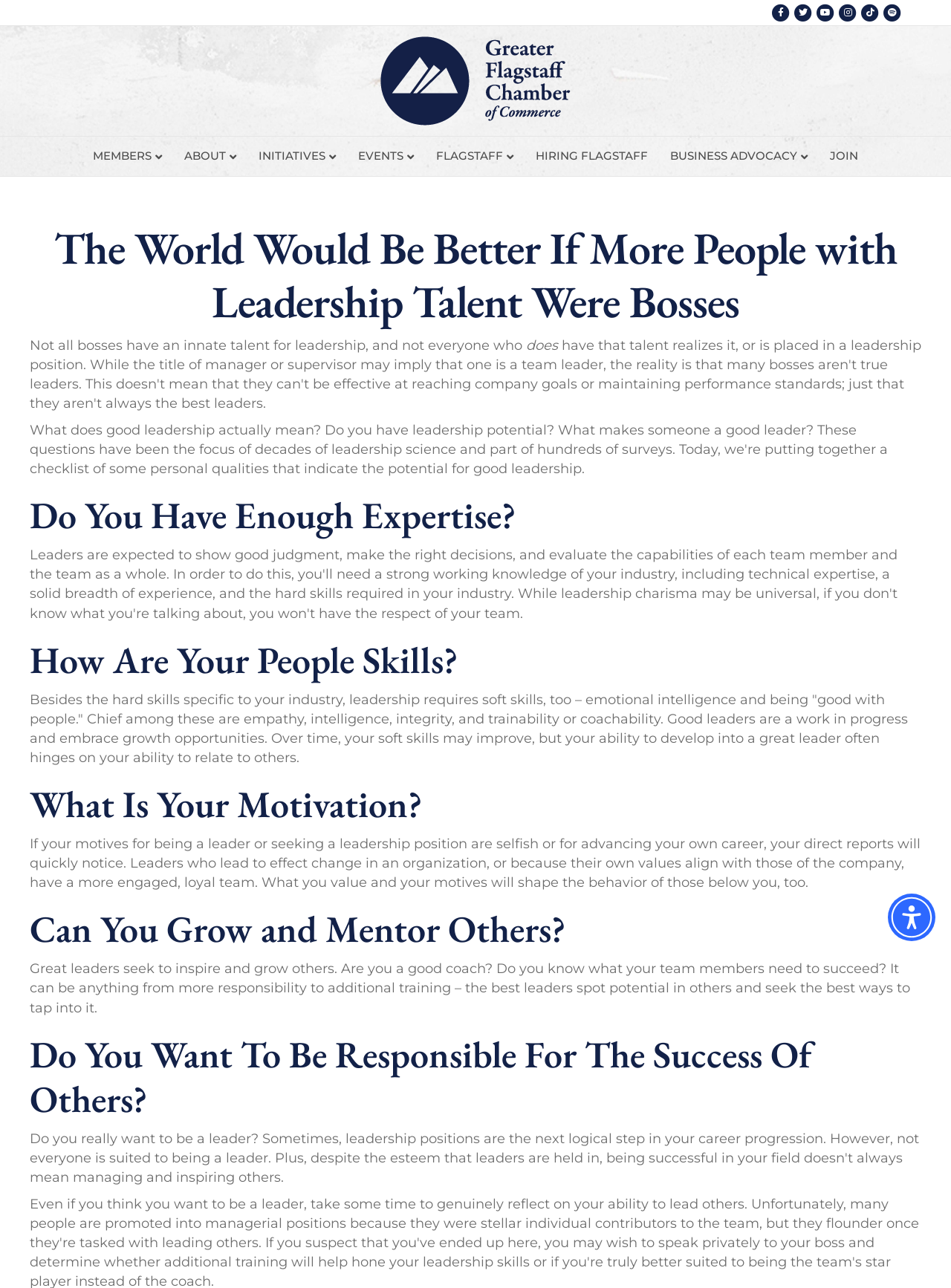Can you extract the primary headline text from the webpage?

The World Would Be Better If More People with Leadership Talent Were Bosses